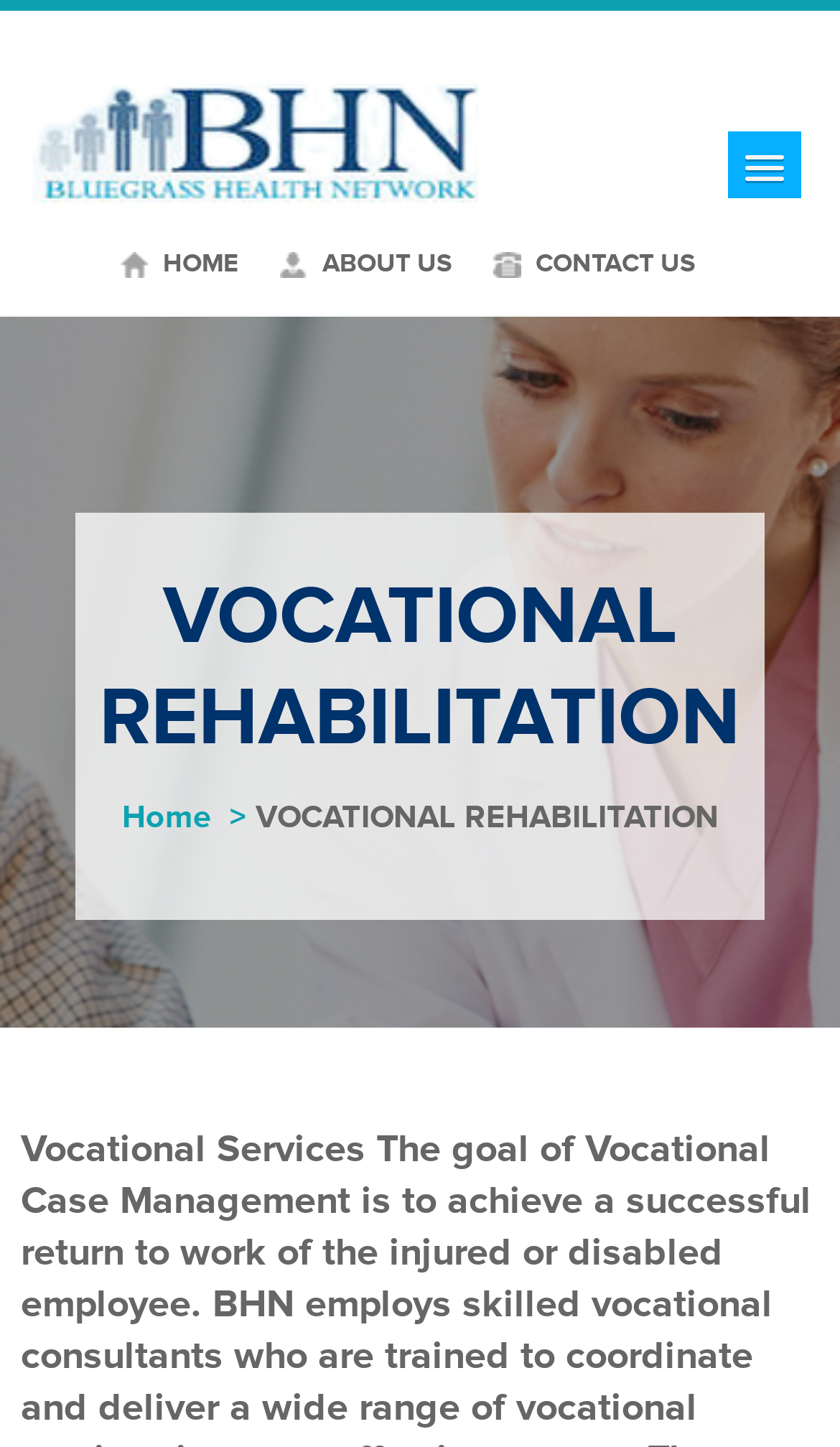Extract the bounding box coordinates for the described element: "Home". The coordinates should be represented as four float numbers between 0 and 1: [left, top, right, bottom].

[0.122, 0.171, 0.304, 0.194]